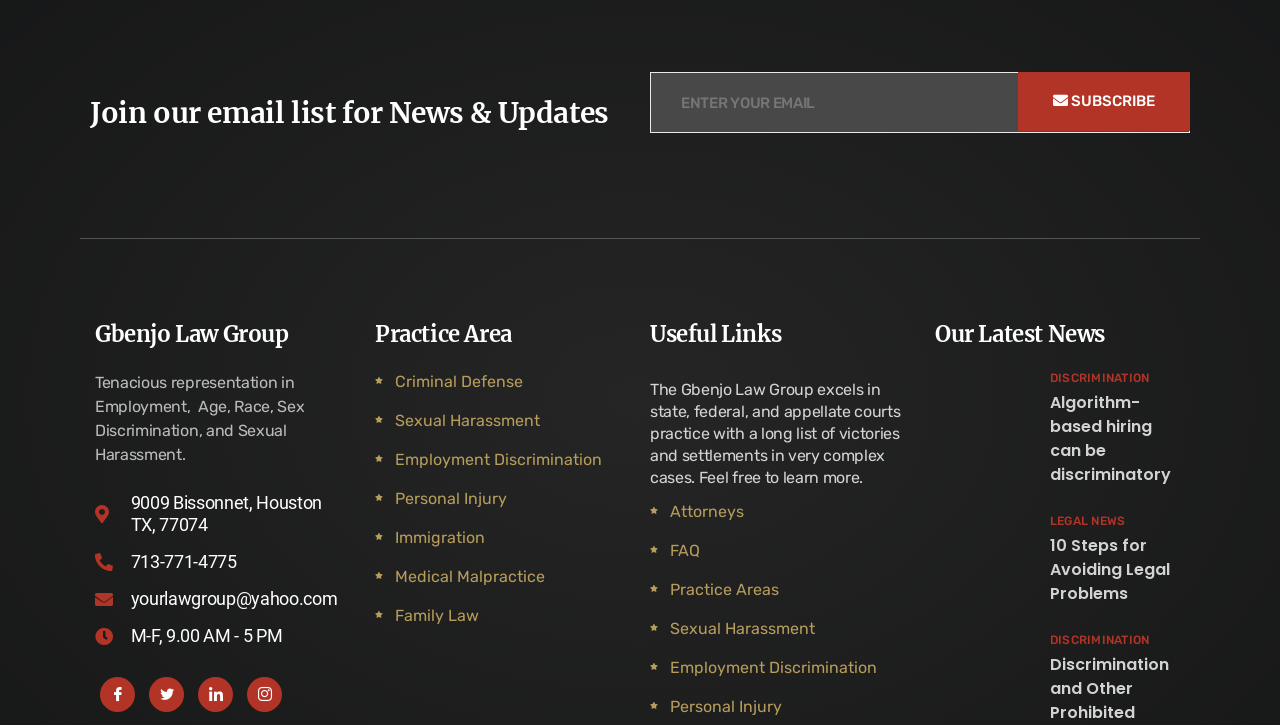What is the phone number of the law firm?
Give a one-word or short-phrase answer derived from the screenshot.

713-771-4775